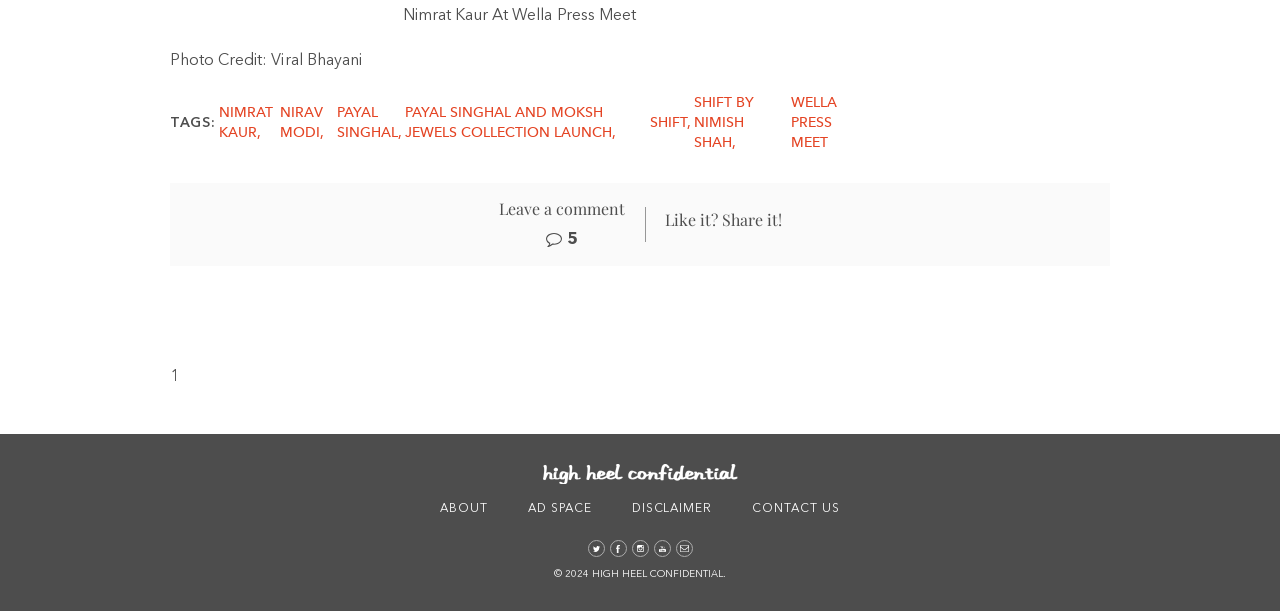Using the provided description: "payal singhal,", find the bounding box coordinates of the corresponding UI element. The output should be four float numbers between 0 and 1, in the format [left, top, right, bottom].

[0.263, 0.174, 0.314, 0.229]